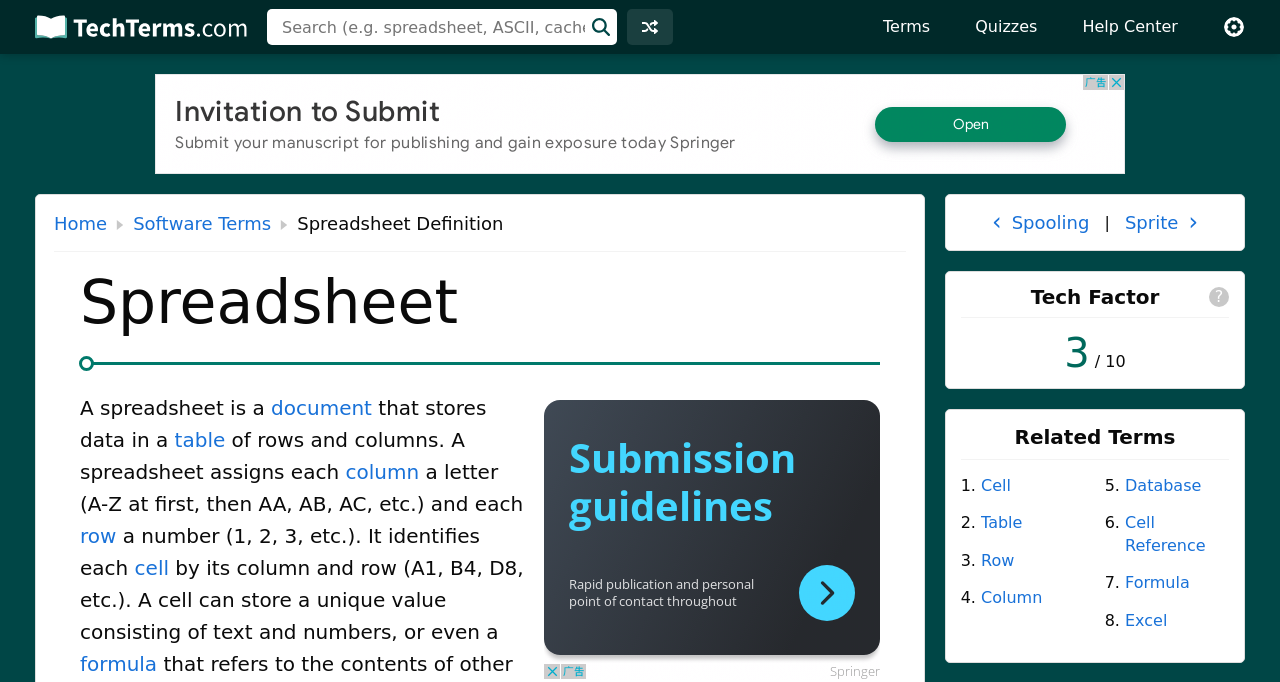Select the bounding box coordinates of the element I need to click to carry out the following instruction: "Go to the home page".

[0.042, 0.301, 0.084, 0.354]